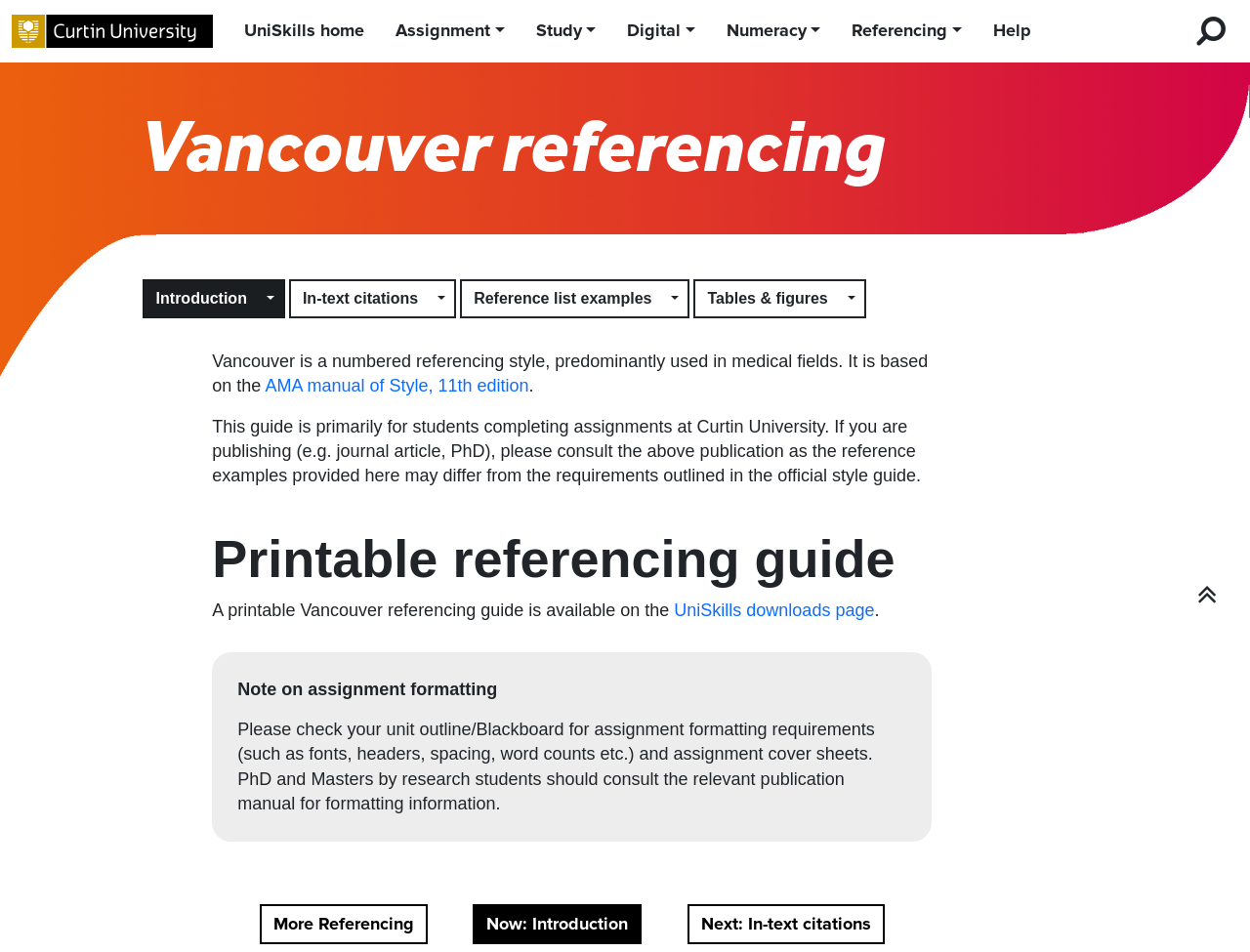What is the name of the style guide mentioned on this webpage?
Refer to the screenshot and deliver a thorough answer to the question presented.

I found the answer by reading the introductory text on the webpage, which mentions that the Vancouver referencing style is based on the AMA manual of Style, 11th edition.